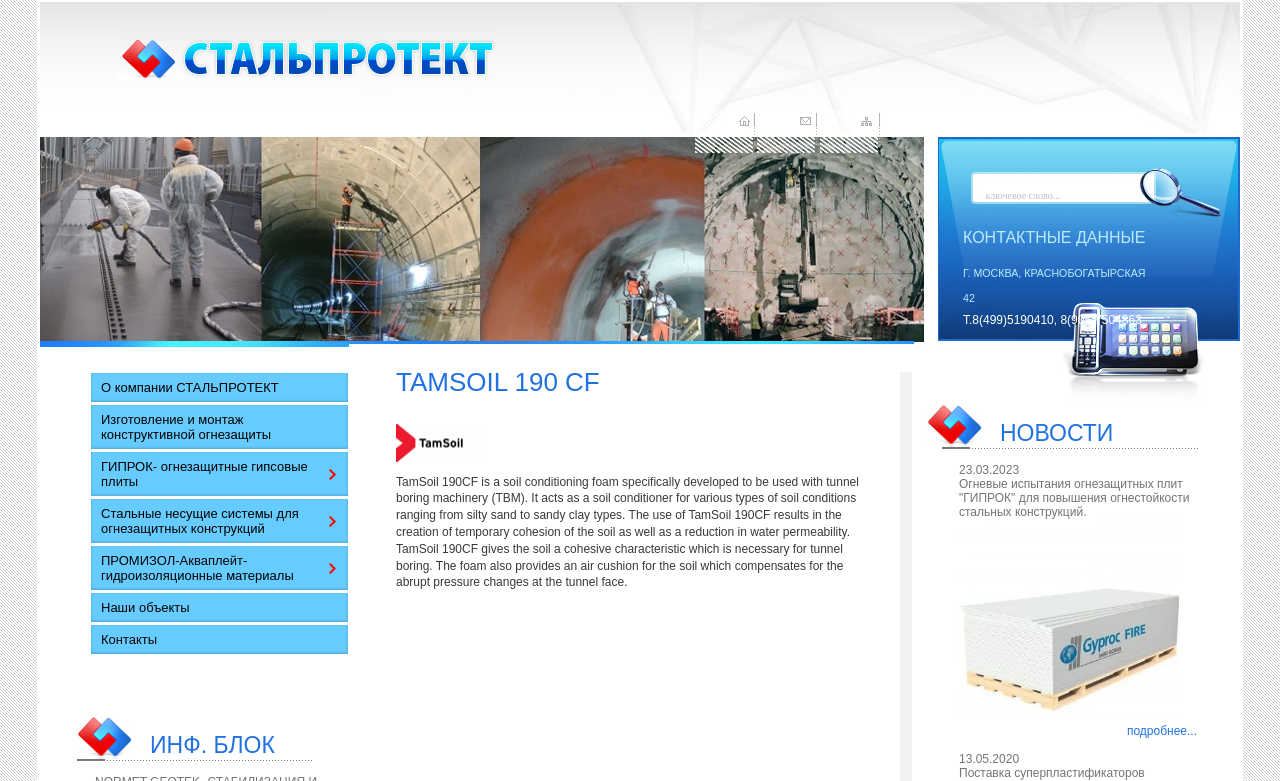Locate the bounding box of the UI element defined by this description: "Изготовление и монтаж конструктивной огнезащиты". The coordinates should be given as four float numbers between 0 and 1, formatted as [left, top, right, bottom].

[0.071, 0.519, 0.272, 0.575]